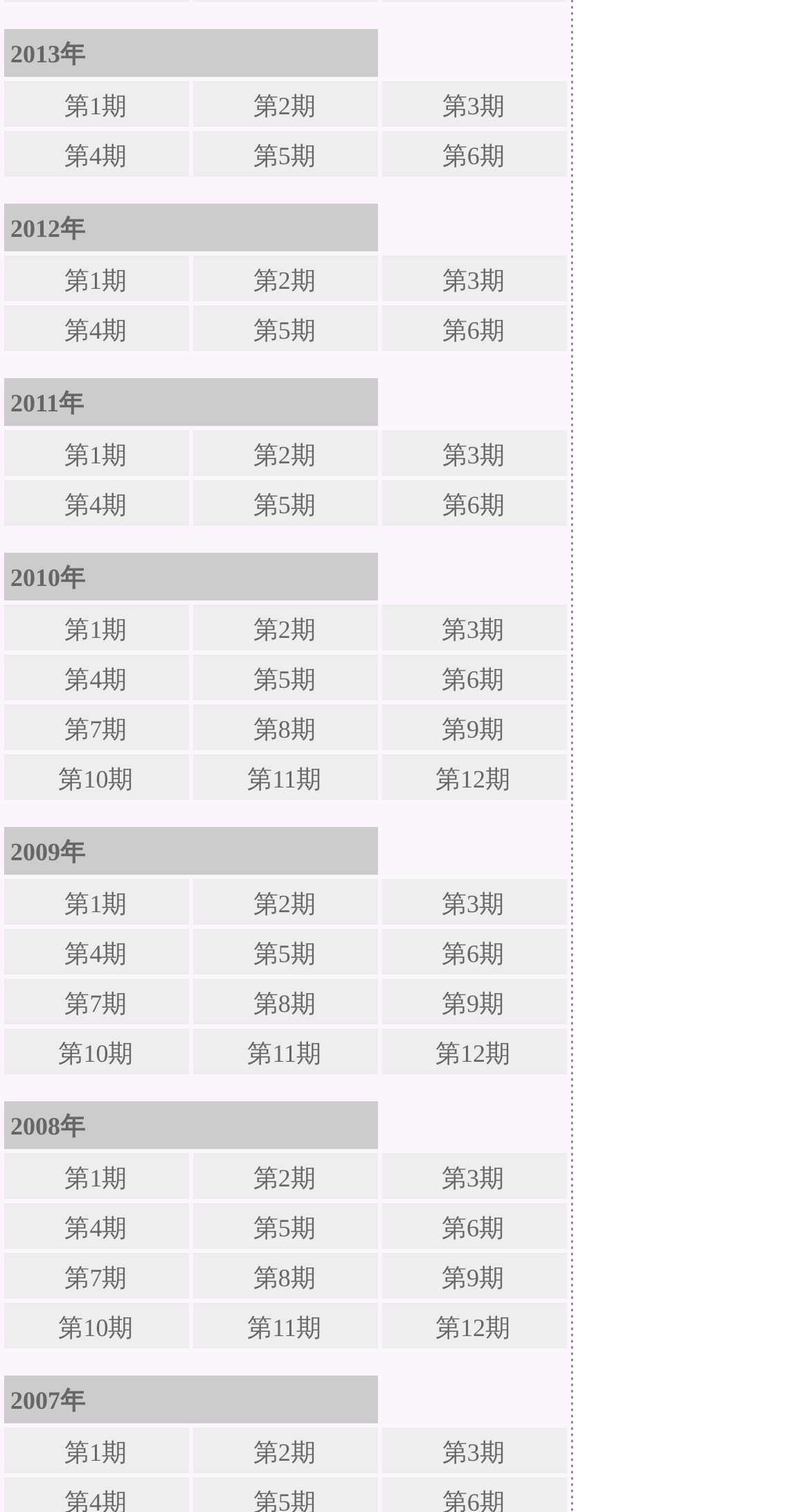How many links are in the second row of the second table?
Using the image, respond with a single word or phrase.

3